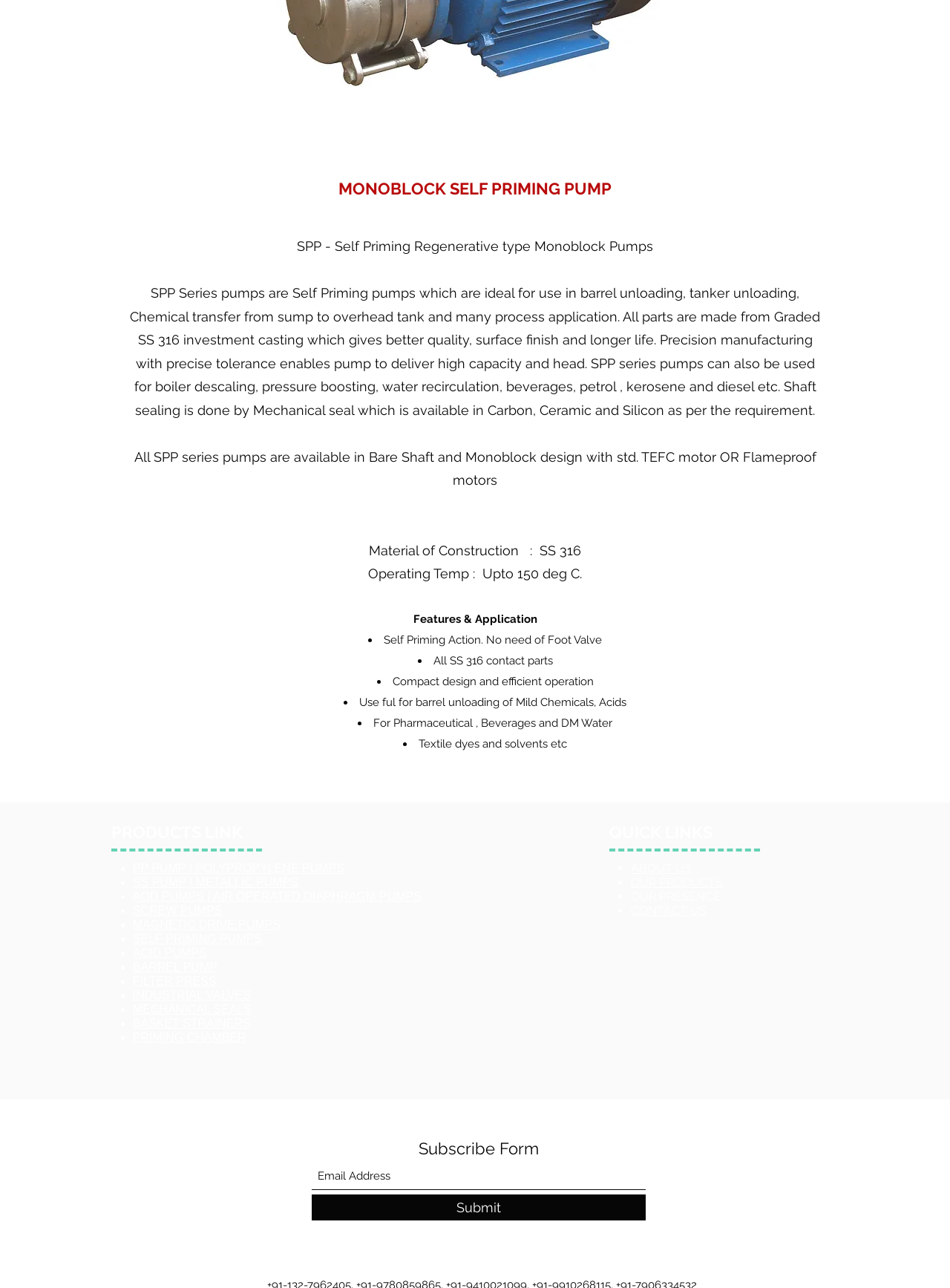Locate the bounding box coordinates of the area that needs to be clicked to fulfill the following instruction: "Click on PP PUMP | POLYPROPYLENE PUMPS". The coordinates should be in the format of four float numbers between 0 and 1, namely [left, top, right, bottom].

[0.14, 0.669, 0.362, 0.679]